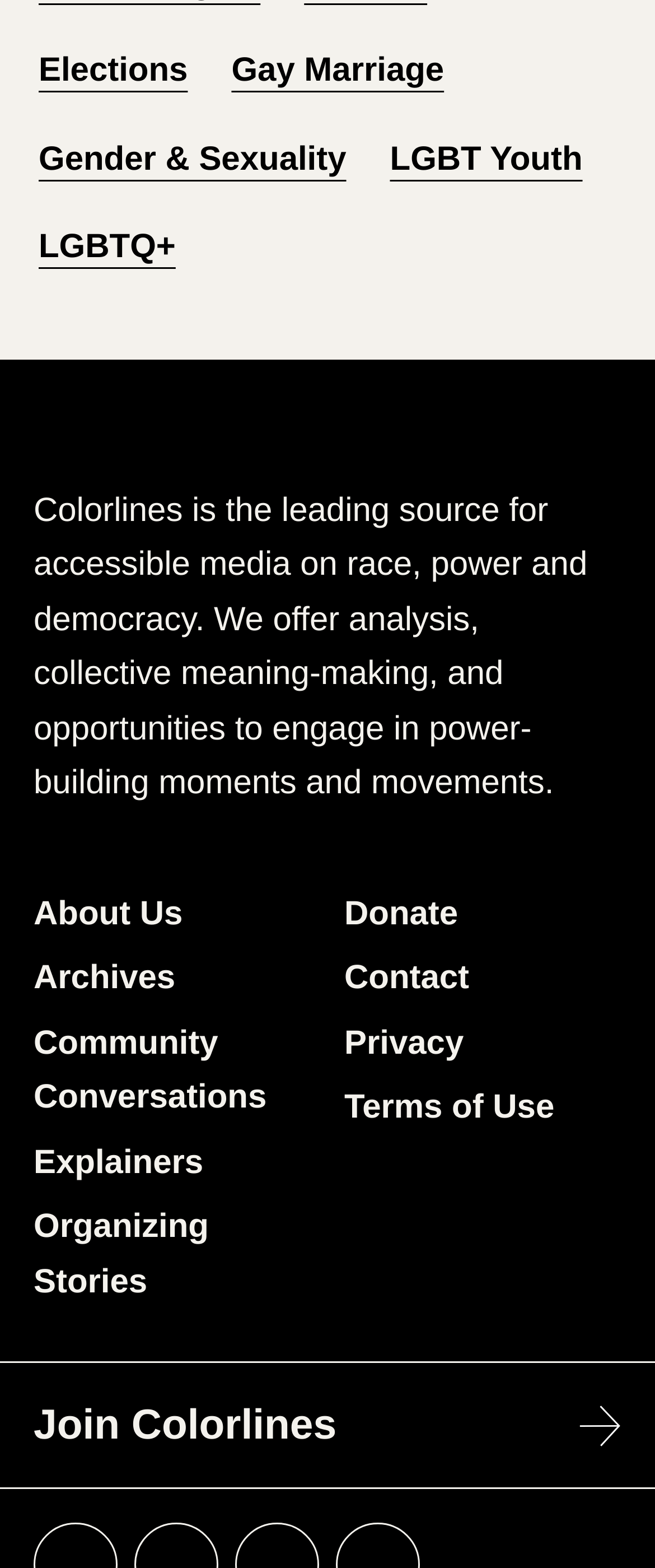Please reply to the following question using a single word or phrase: 
How can users support the website?

By donating